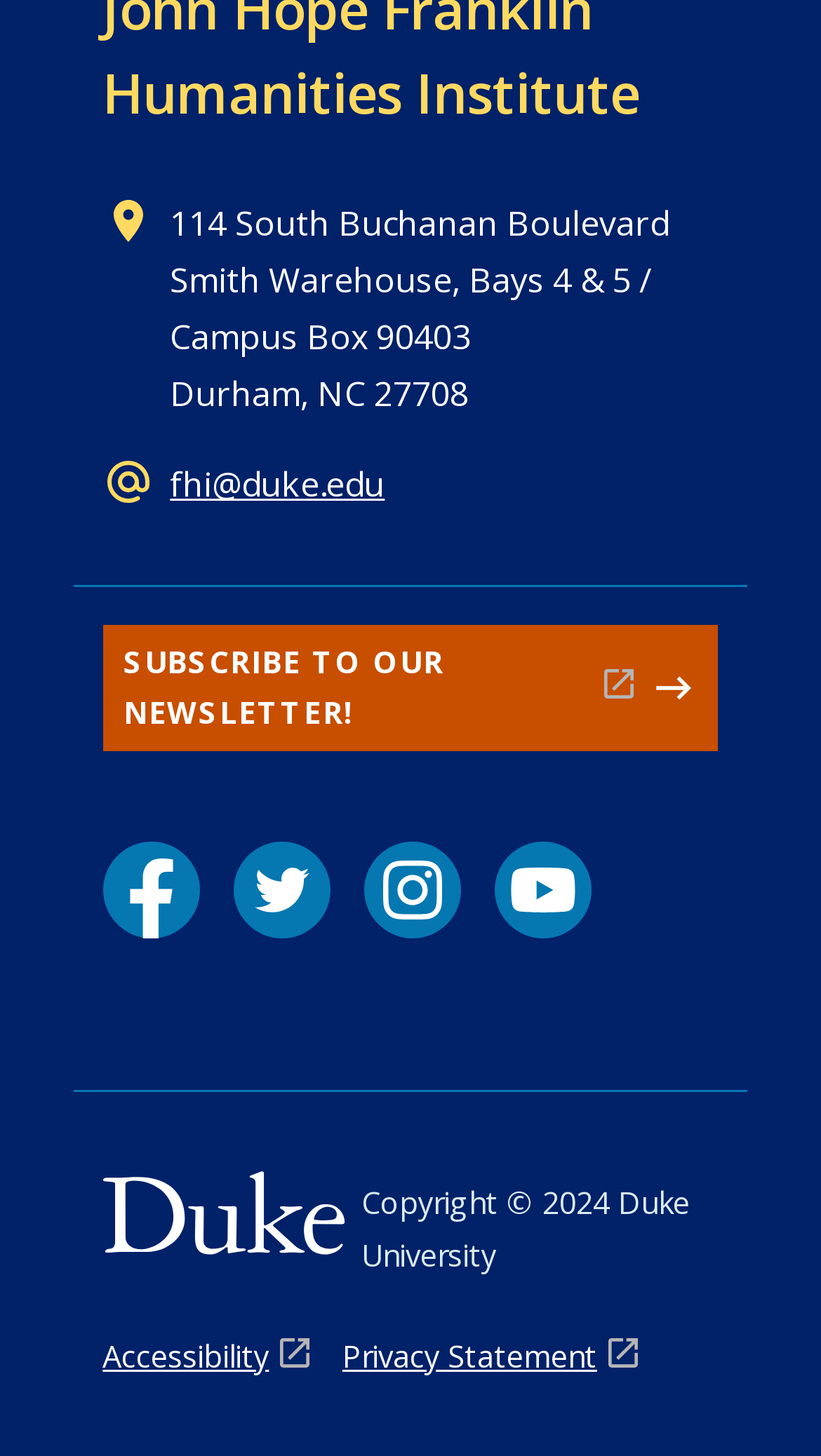Locate the bounding box coordinates of the element that should be clicked to execute the following instruction: "View YouTube channel".

[0.602, 0.579, 0.72, 0.645]